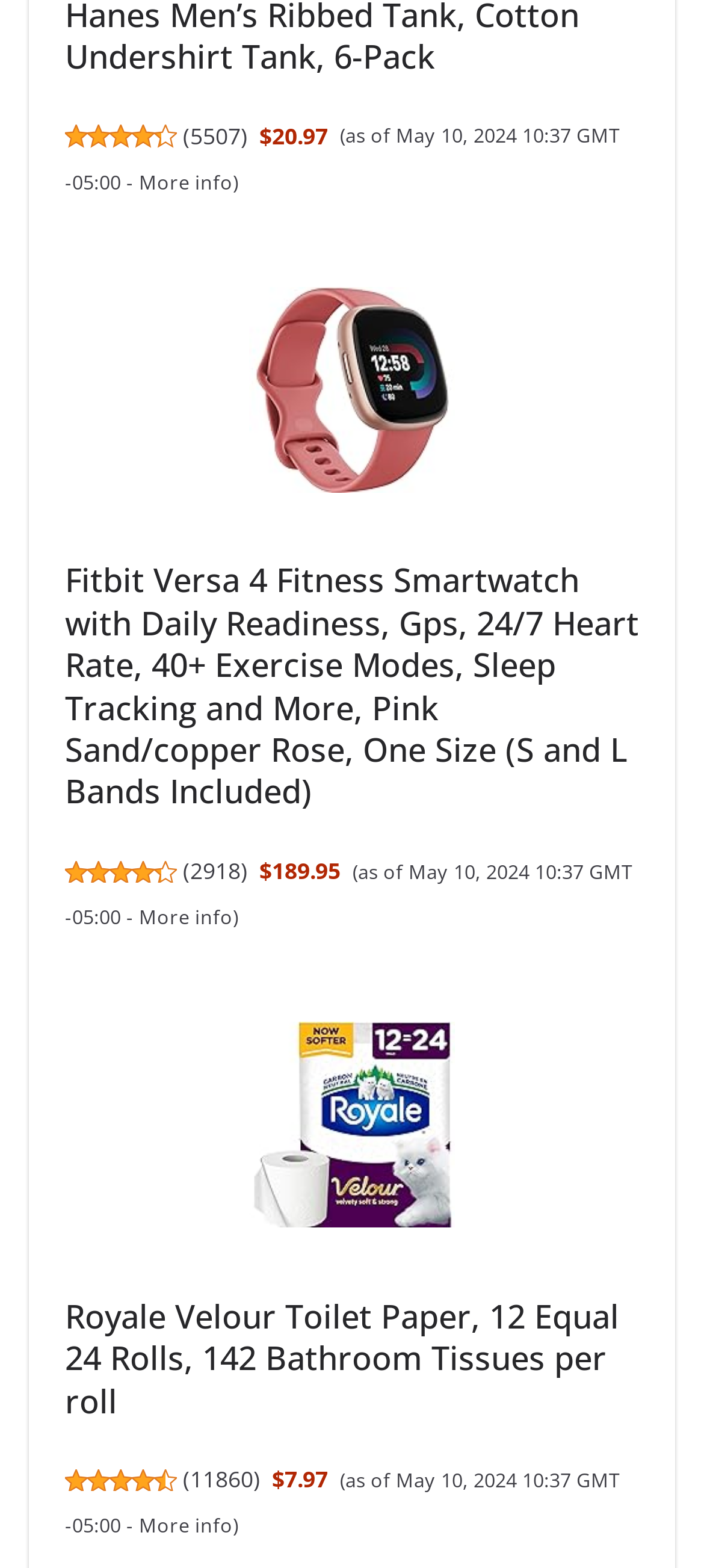Locate the bounding box coordinates of the element you need to click to accomplish the task described by this instruction: "Check product rating".

[0.092, 0.935, 0.251, 0.955]